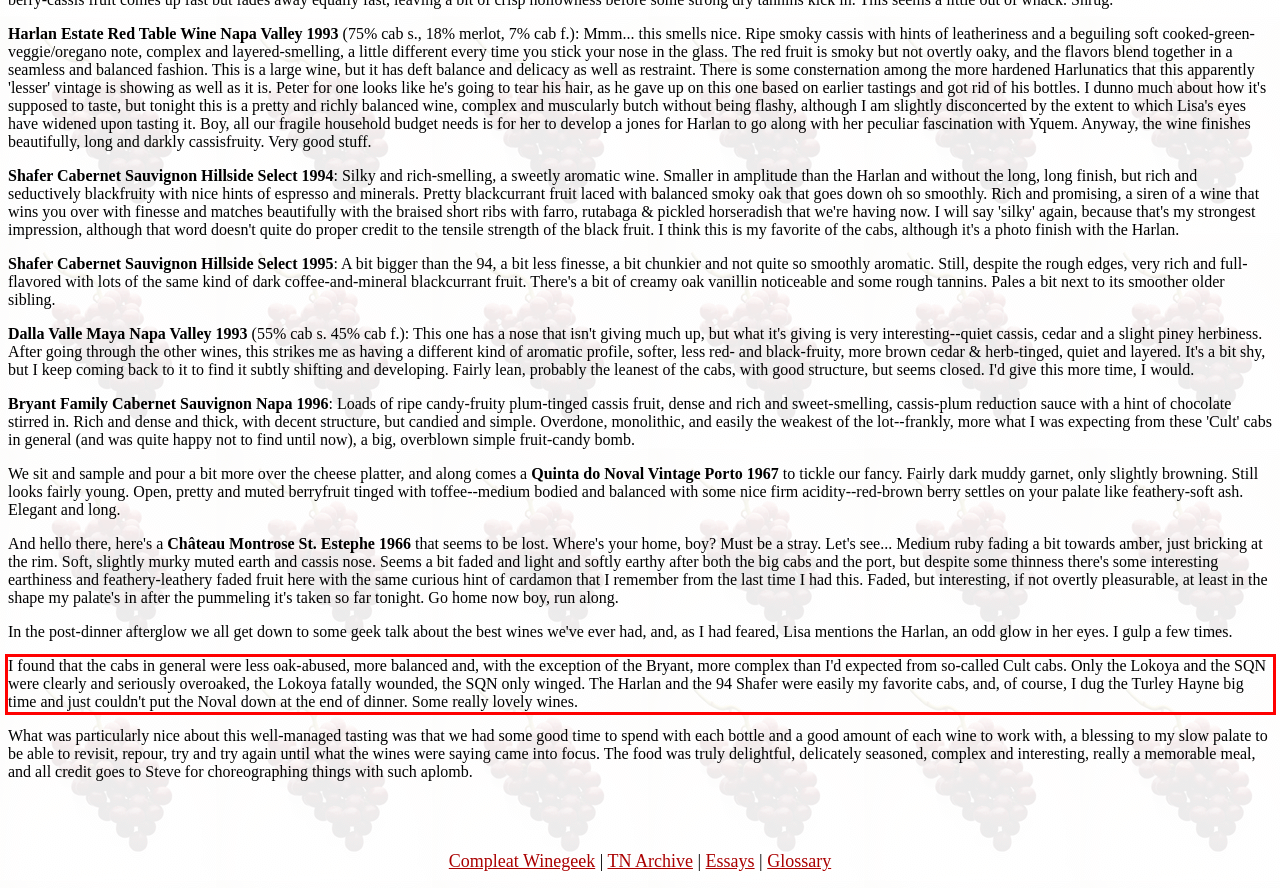Given a webpage screenshot, identify the text inside the red bounding box using OCR and extract it.

I found that the cabs in general were less oak-abused, more balanced and, with the exception of the Bryant, more complex than I'd expected from so-called Cult cabs. Only the Lokoya and the SQN were clearly and seriously overoaked, the Lokoya fatally wounded, the SQN only winged. The Harlan and the 94 Shafer were easily my favorite cabs, and, of course, I dug the Turley Hayne big time and just couldn't put the Noval down at the end of dinner. Some really lovely wines.